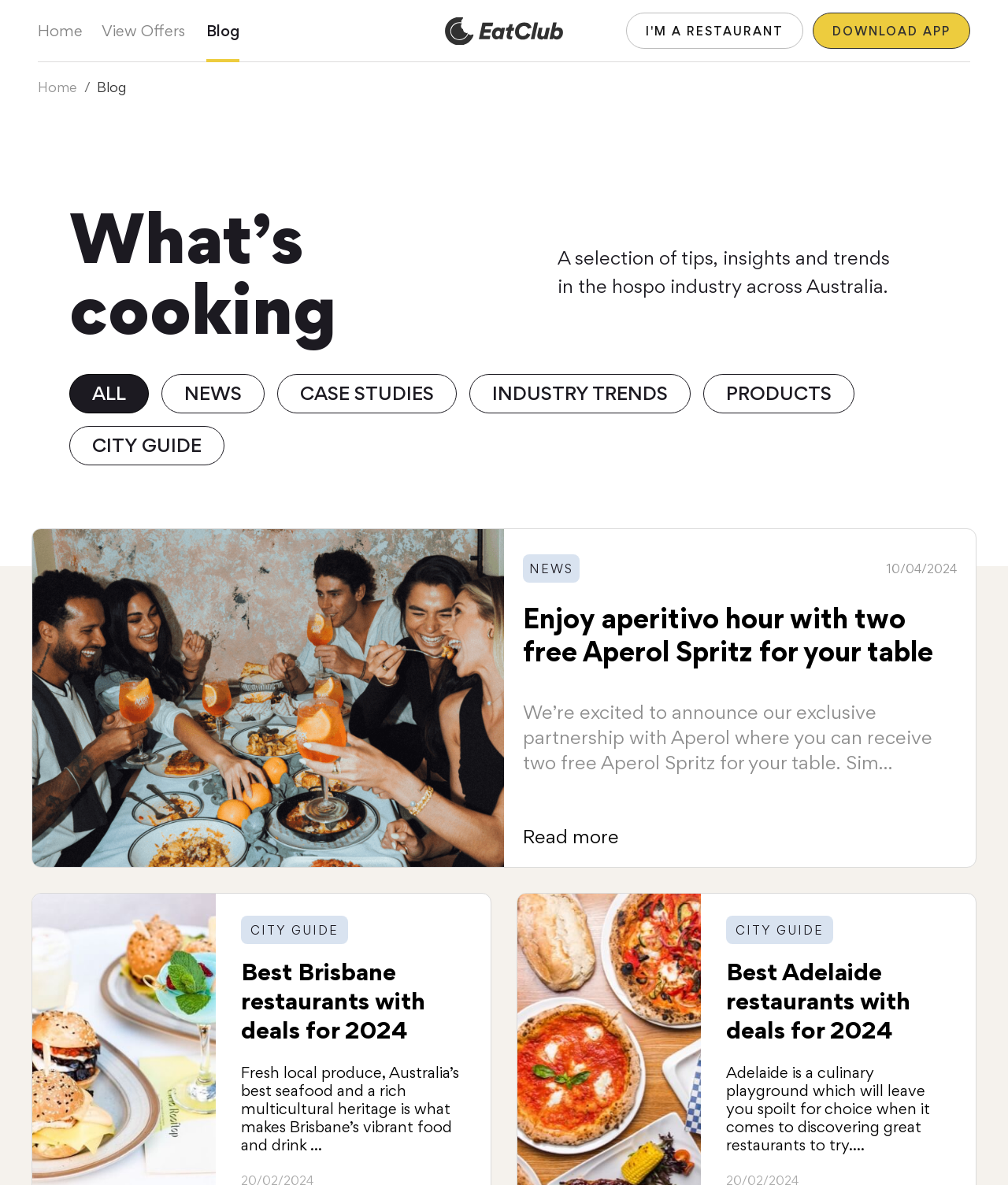Find the bounding box coordinates for the UI element that matches this description: "City Guide".

[0.069, 0.359, 0.223, 0.393]